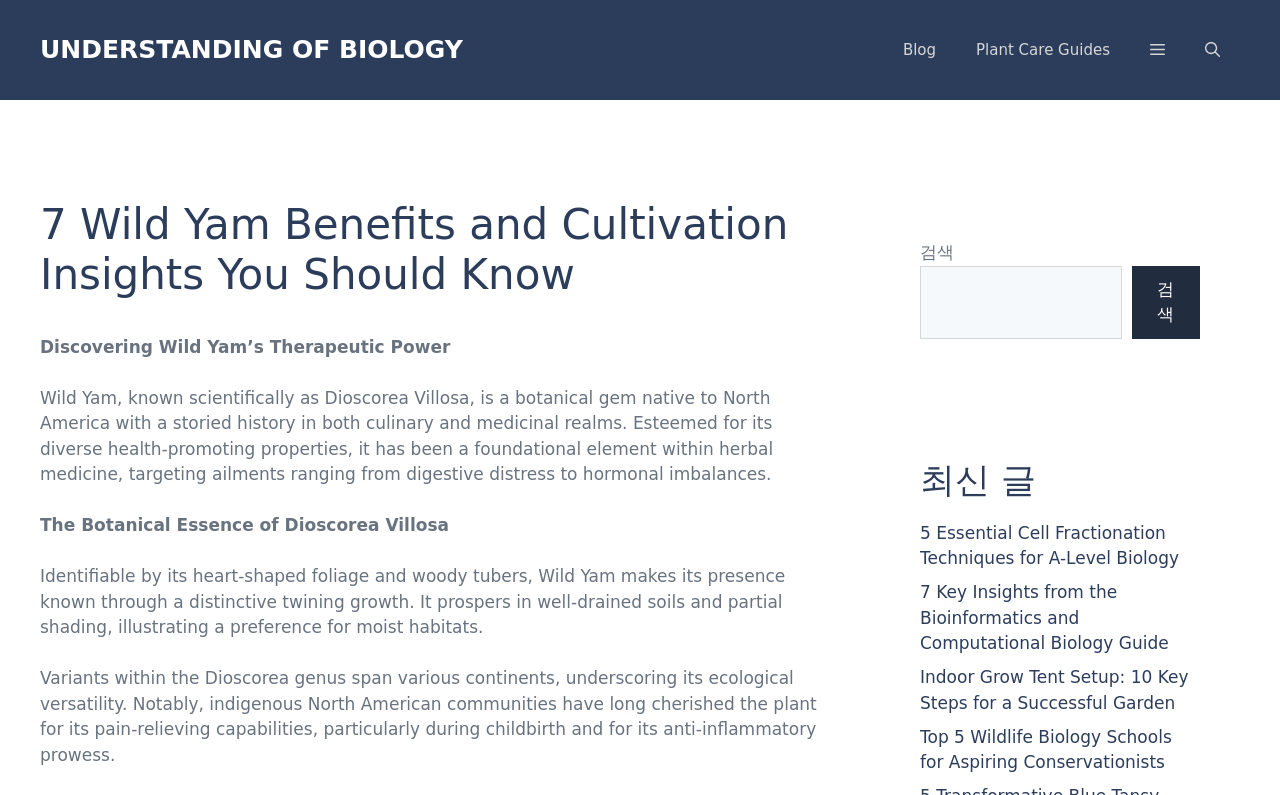Identify the bounding box coordinates of the HTML element based on this description: "aria-label="Open search"".

[0.926, 0.025, 0.969, 0.101]